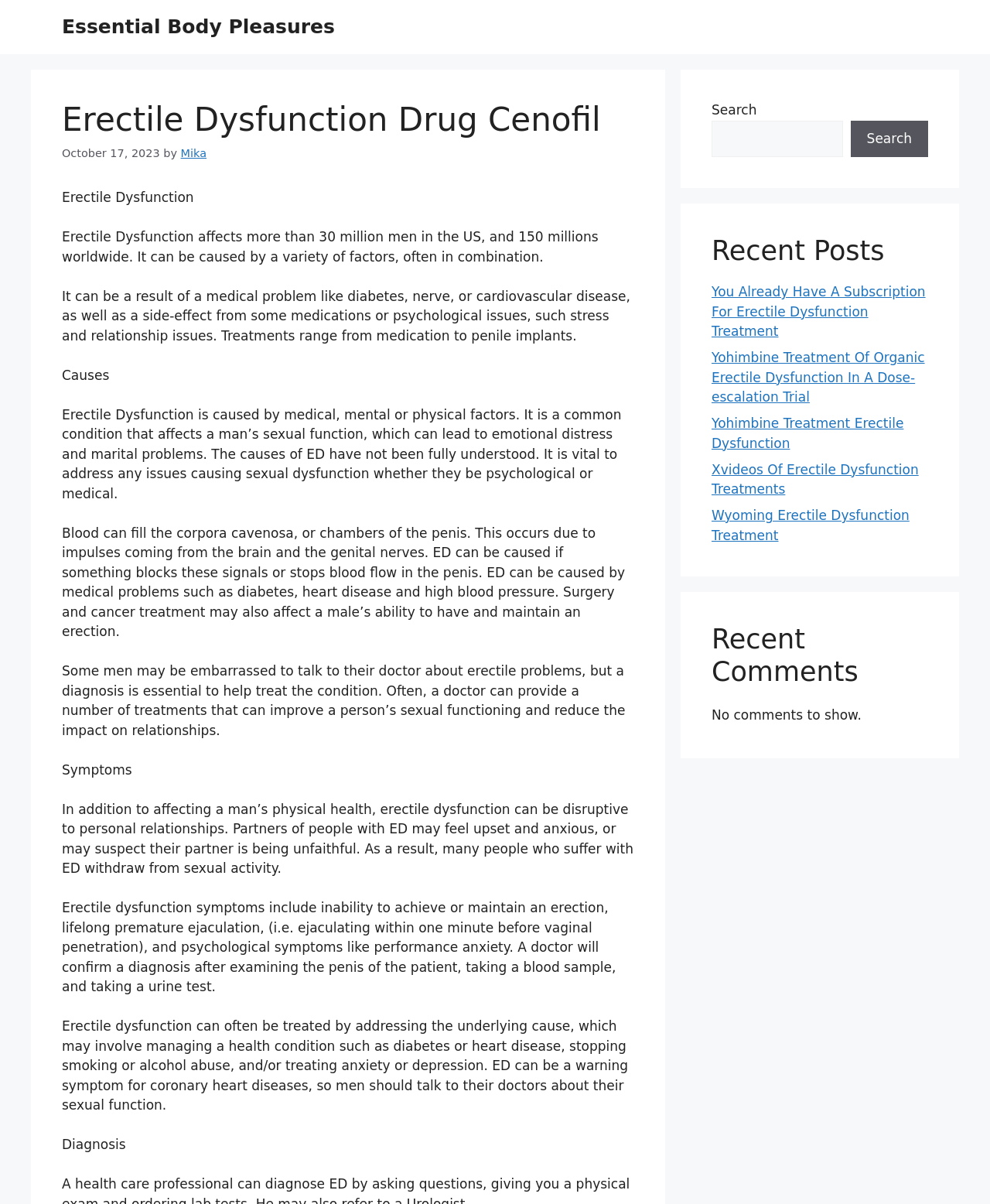What is the topic of the webpage?
Look at the screenshot and respond with one word or a short phrase.

Erectile Dysfunction